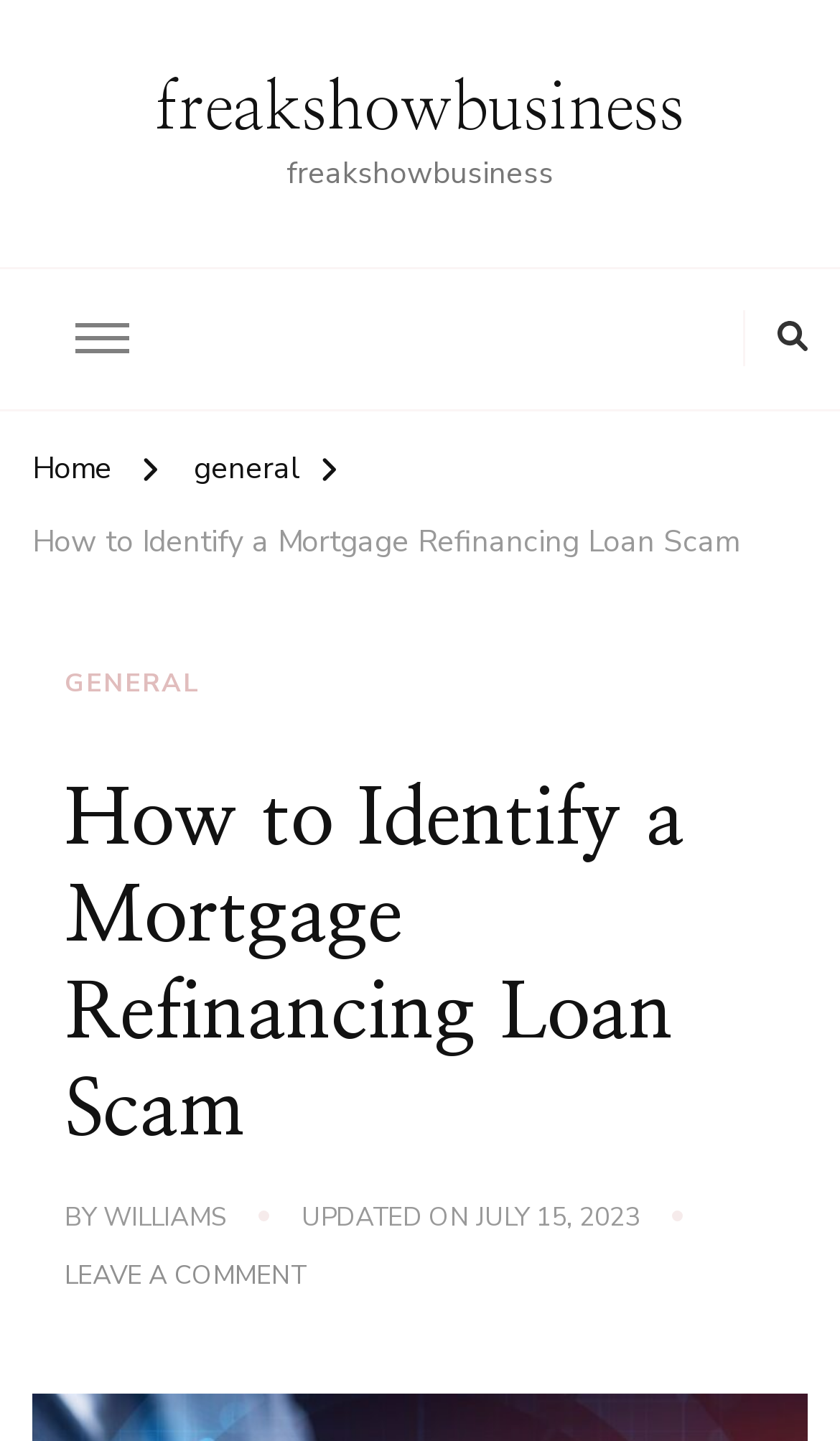Identify the bounding box coordinates of the part that should be clicked to carry out this instruction: "check the article by WILLIAMS".

[0.123, 0.832, 0.269, 0.859]